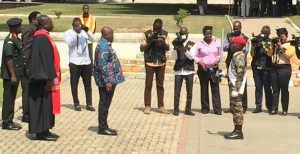Who is standing behind the President?
From the image, provide a succinct answer in one word or a short phrase.

Photographers